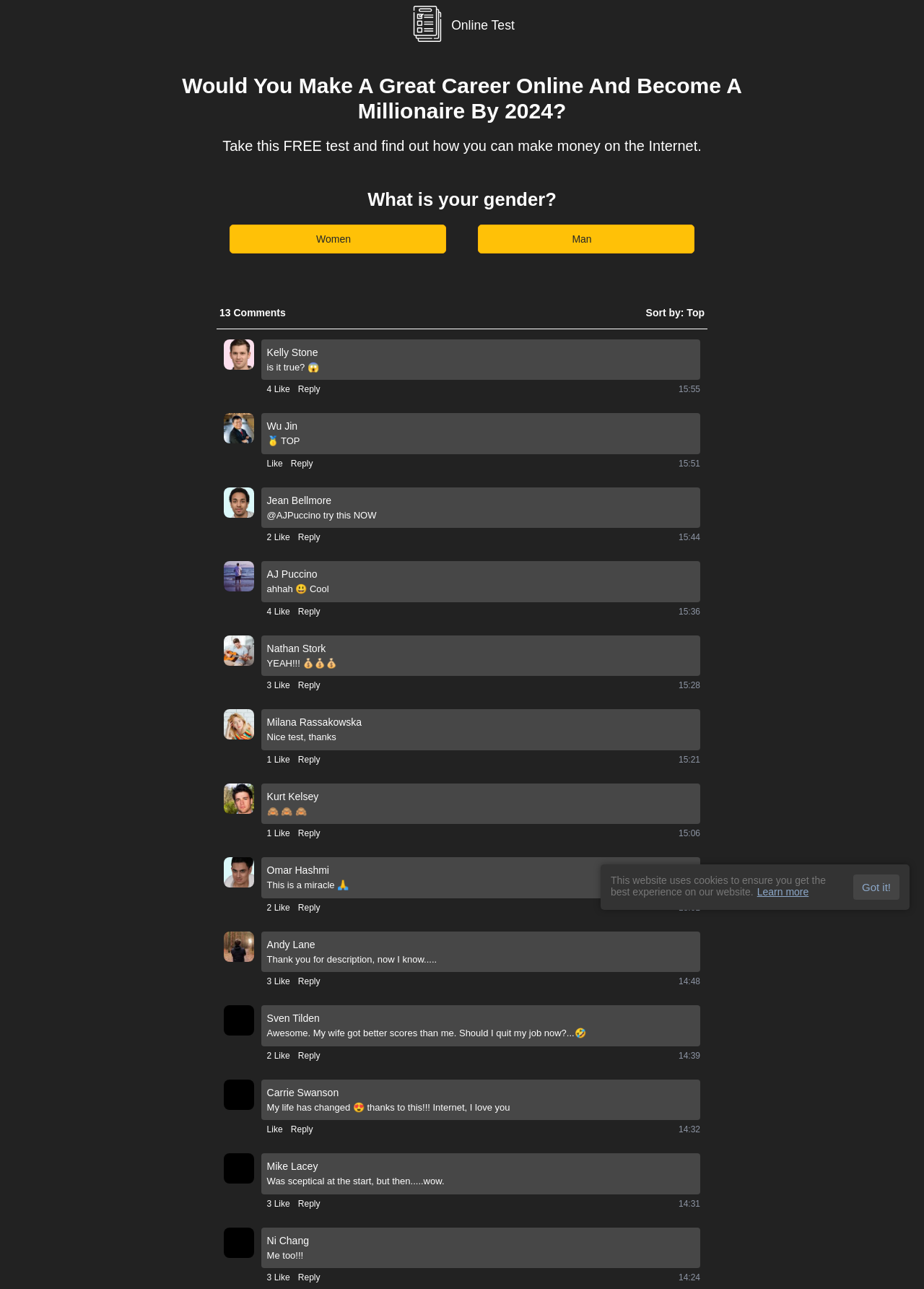Articulate a complete and detailed caption of the webpage elements.

This webpage is an online survey platform that invites users to participate in a career-related test. At the top, there is a logo image and a heading that reads "Participate in Our Exclusive Online Survey: Share Your Insight." Below the heading, there are two more headings that ask users if they can make a great career online and become a millionaire by 2024, and invite them to take a free test to find out.

On the left side of the page, there is a section that asks users about their gender, with two buttons labeled "Women" and "Man." Below this section, there are several comments from users, each with a profile picture, a comment text, and two buttons labeled "Like" and "Reply." The comments are sorted by top, and each comment has a timestamp.

On the bottom of the page, there is a notice that informs users that the website uses cookies to ensure the best experience, with a link to learn more and a button to acknowledge the notice.

There are a total of 17 comments on the page, each with a unique profile picture and comment text. The comments are varied, with some users expressing excitement and gratitude, while others are more skeptical or humorous.